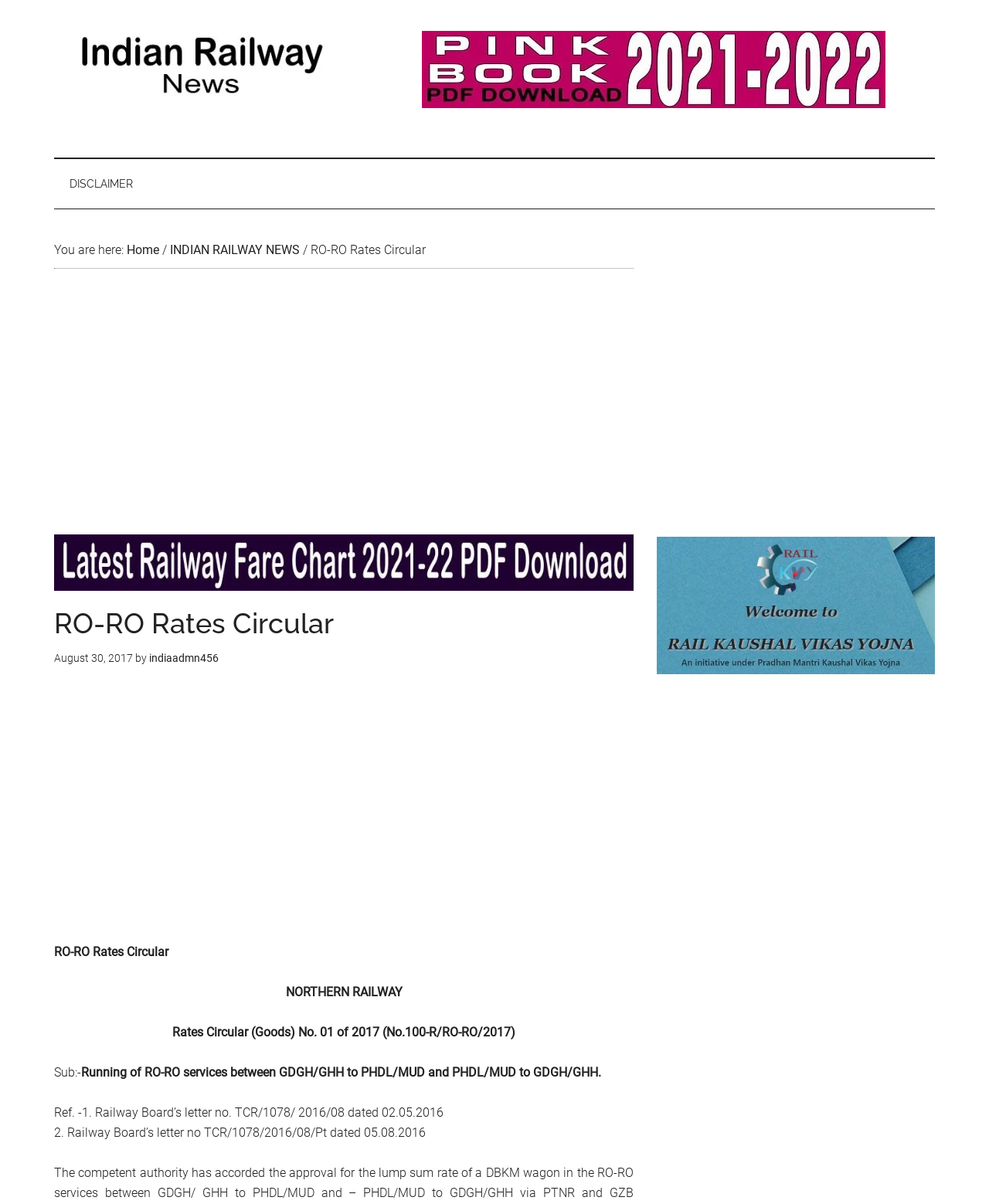Kindly provide the bounding box coordinates of the section you need to click on to fulfill the given instruction: "Subscribe to the newsletter".

None